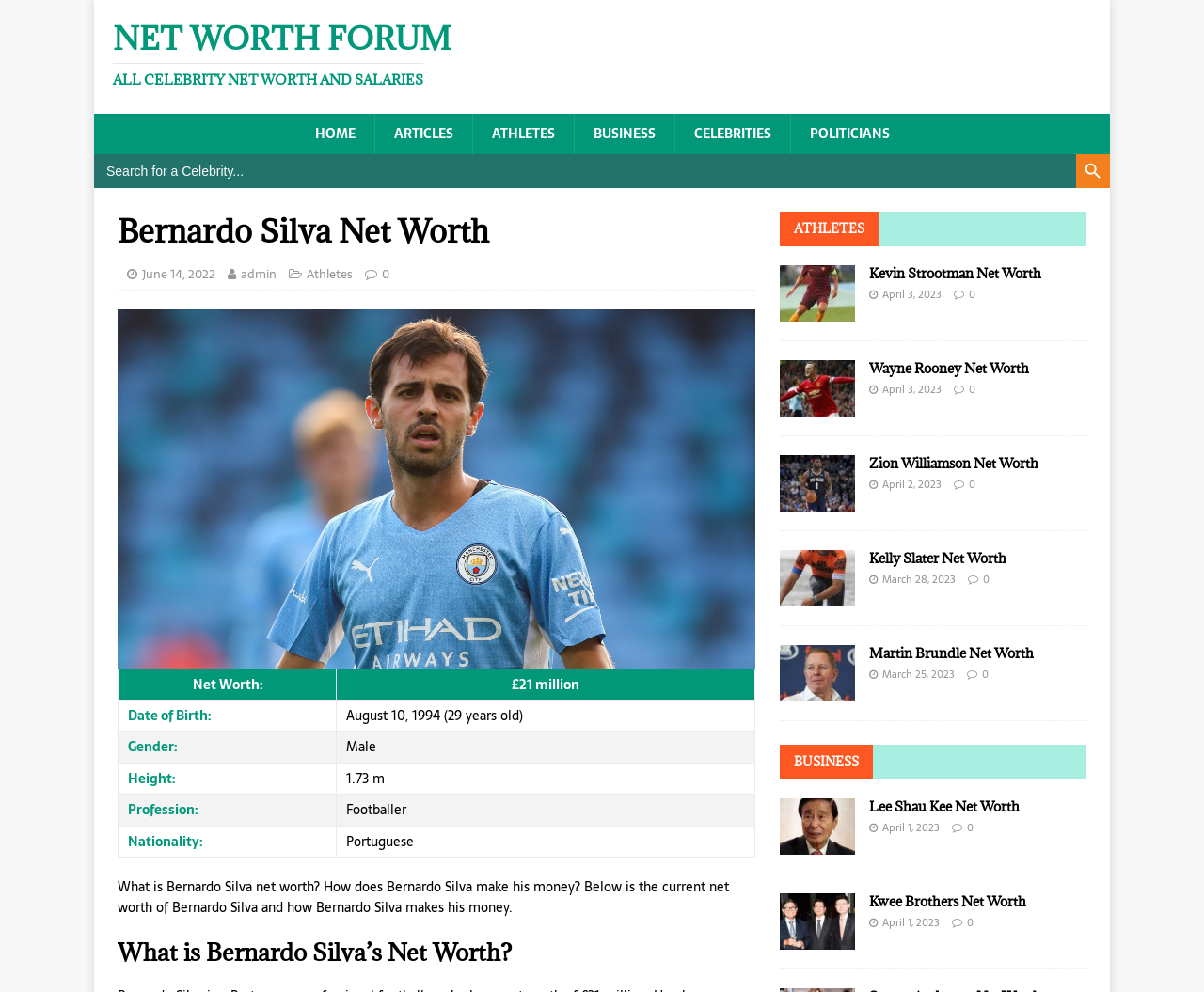What is Bernardo Silva's net worth?
Please provide a comprehensive answer based on the details in the screenshot.

The answer can be found in the table section of the webpage, where it is stated that Bernardo Silva's net worth is £21 million.